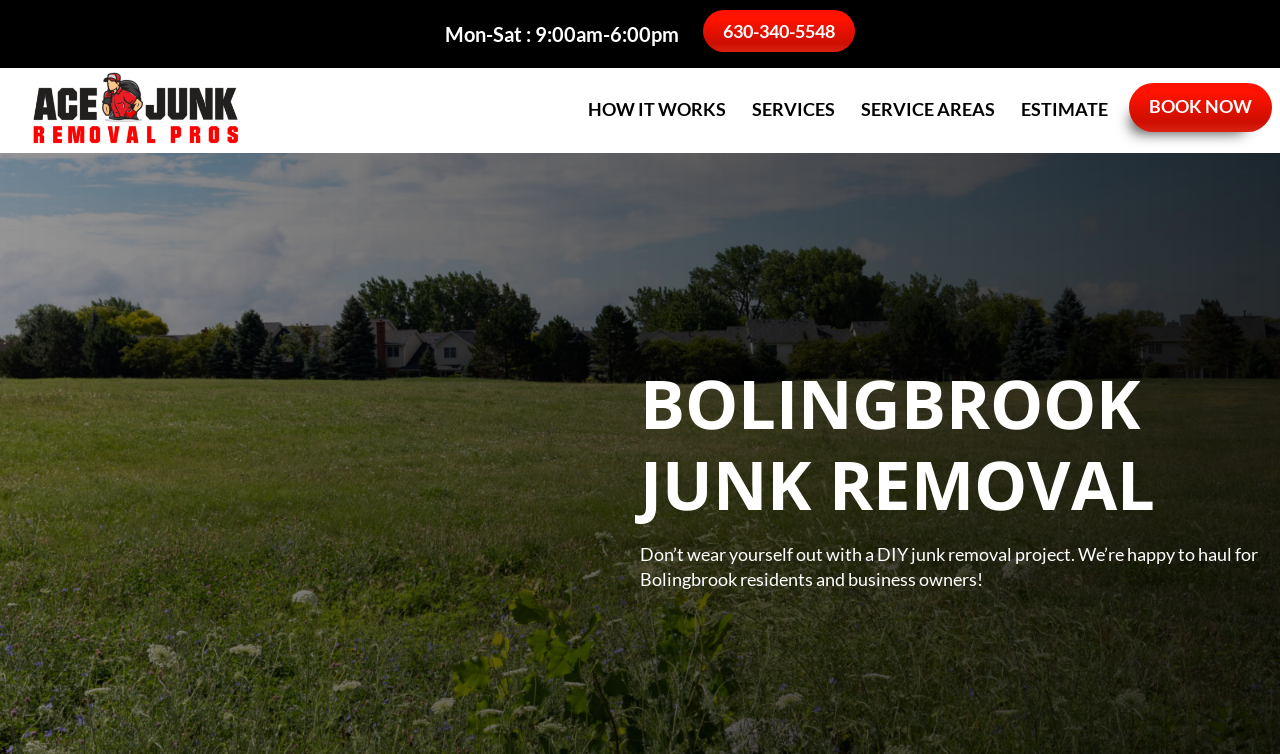Explain the webpage in detail, including its primary components.

The webpage is about Ace Junk Removal Pros, a junk removal service in Bolingbrook, IL. At the top, there is a section displaying the business hours, "Mon-Sat : 9:00am-6:00pm". Next to it, a phone number "630-340-5548" is prominently displayed. 

Below the phone number, there are five main navigation links: "HOW IT WORKS", "SERVICES", "SERVICE AREAS", "ESTIMATE", and "BOOK NOW", which are evenly spaced and aligned horizontally. 

Further down, there is a prominent heading "BOLINGBROOK JUNK REMOVAL" that takes up most of the width of the page. Below the heading, a paragraph of text explains the benefits of using Ace Junk Removal Pros, stating that they can help Bolingbrook residents and business owners with junk removal projects.